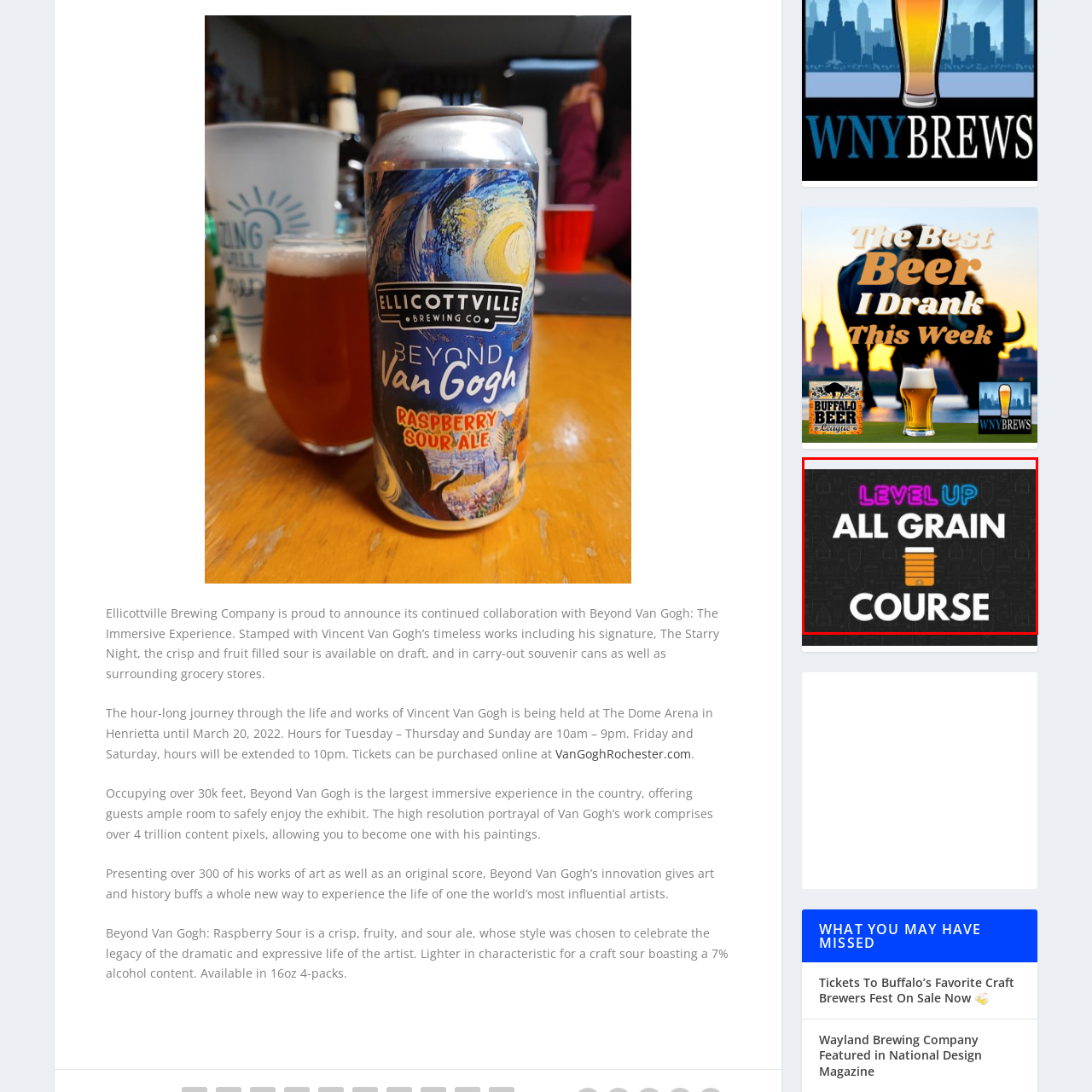Observe the image segment inside the red bounding box and answer concisely with a single word or phrase: What is the background of the promotional graphic?

Dark